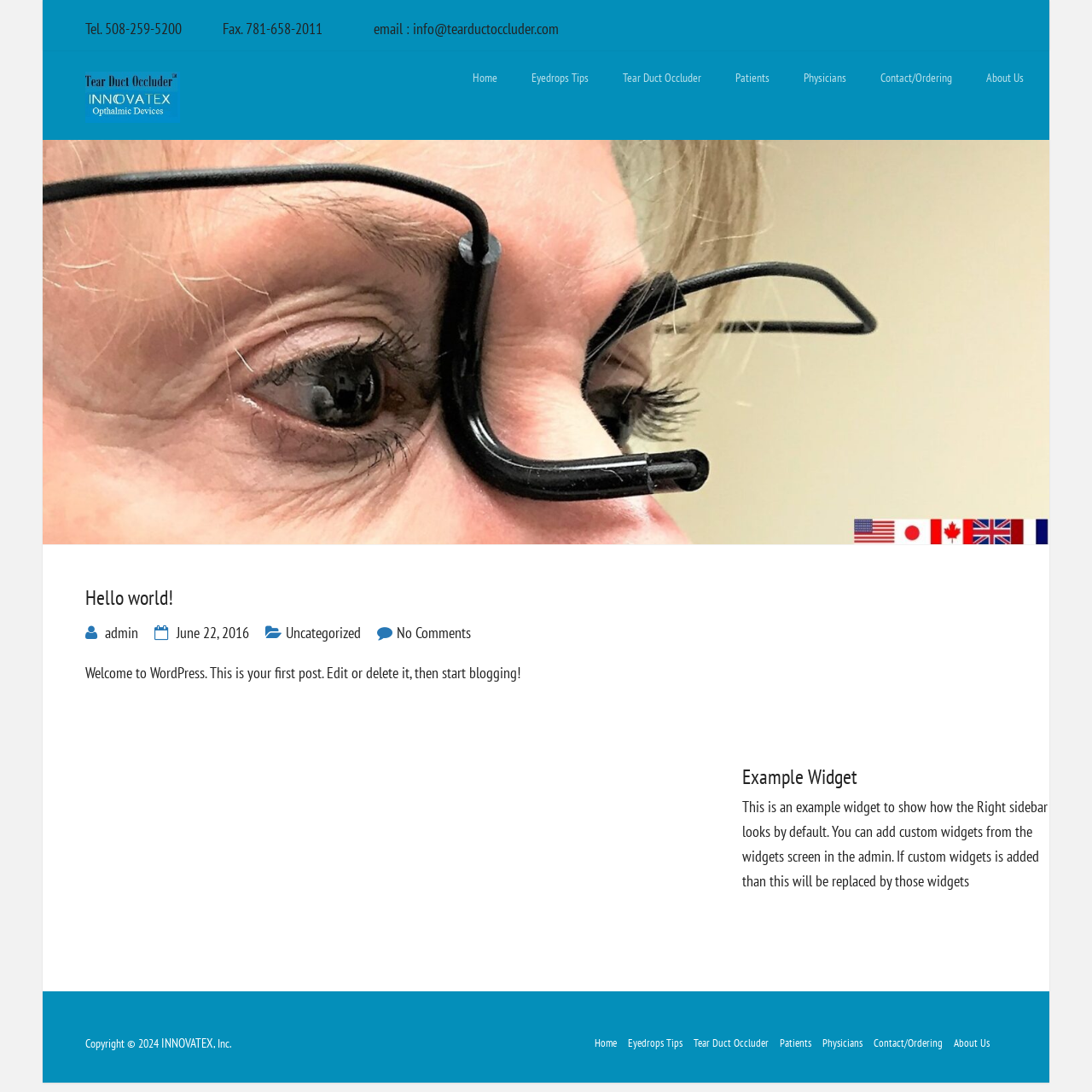Find and specify the bounding box coordinates that correspond to the clickable region for the instruction: "Visit the 'Tear Duct Occluder' page".

[0.57, 0.062, 0.642, 0.081]